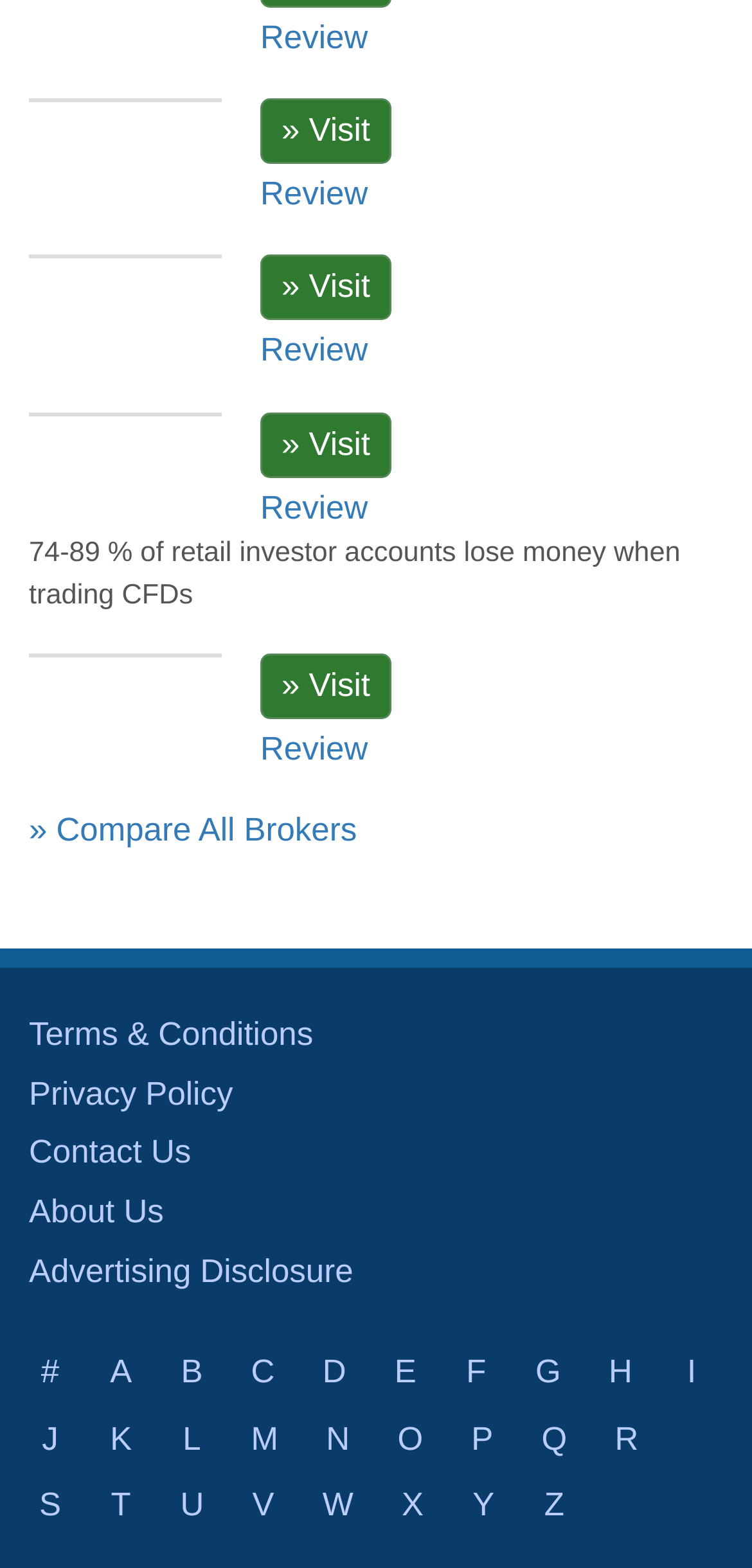What is the warning message at the bottom of the page?
Examine the image closely and answer the question with as much detail as possible.

I found a StaticText element with the text '74-89 % of retail investor accounts lose money when trading CFDs' at the bottom of the page, which serves as a warning message.